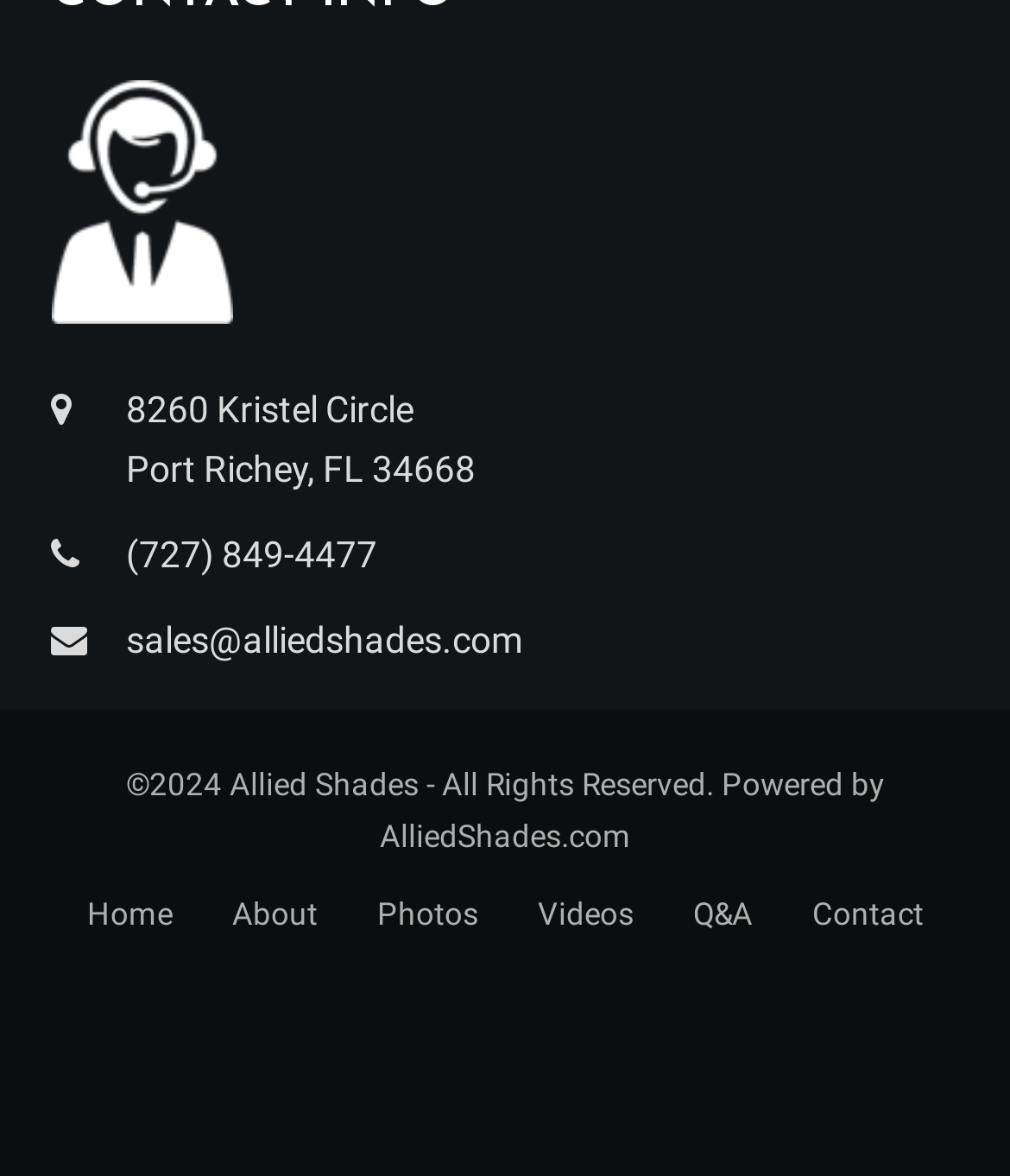Locate the UI element described by Allied Shades in the provided webpage screenshot. Return the bounding box coordinates in the format (top-left x, top-left y, bottom-right x, bottom-right y), ensuring all values are between 0 and 1.

[0.227, 0.652, 0.414, 0.683]